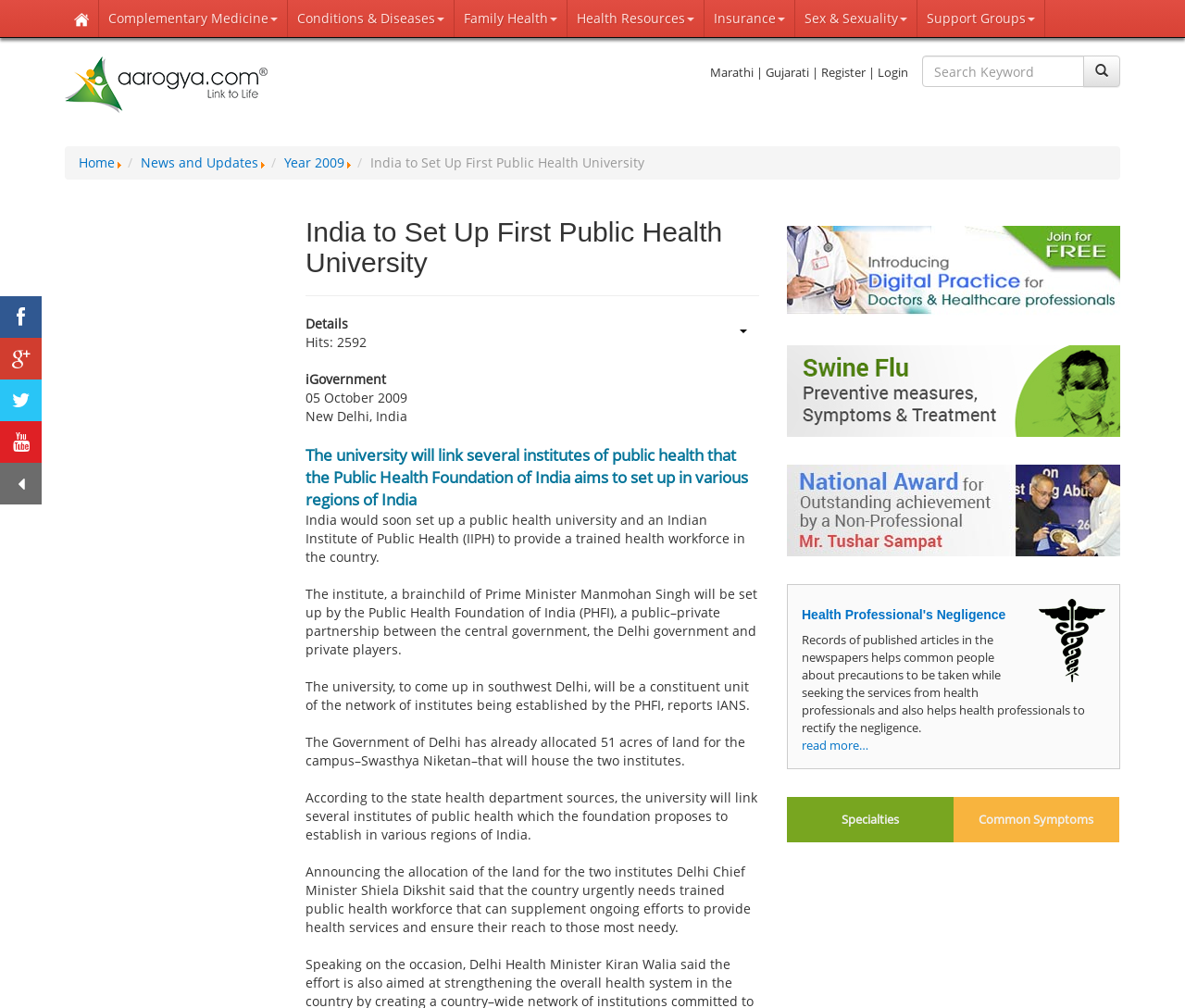Who is the brainchild behind the Indian Institute of Public Health?
Please describe in detail the information shown in the image to answer the question.

The answer can be found in the paragraph that starts with 'The institute, a brainchild of...' which mentions that the Indian Institute of Public Health is a brainchild of Prime Minister Manmohan Singh.